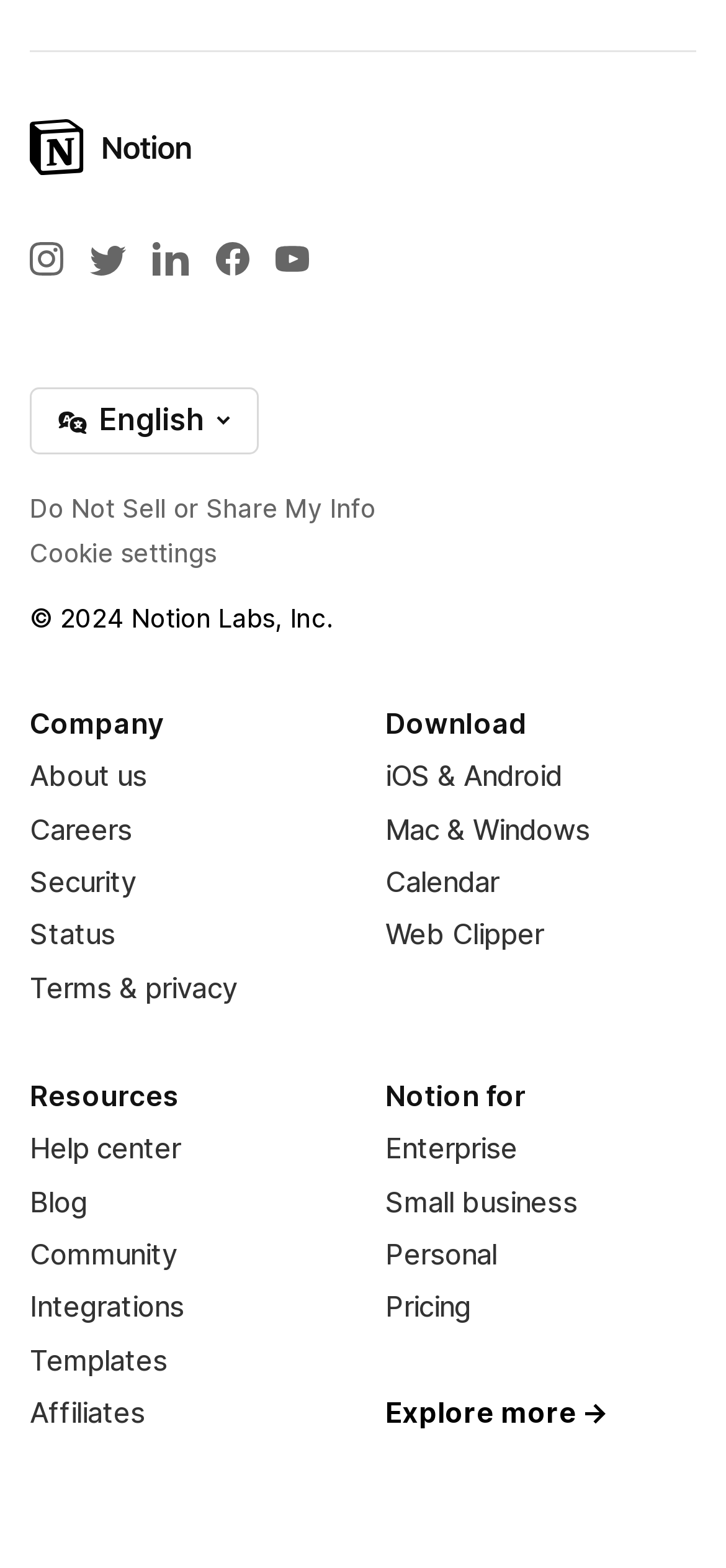Determine the bounding box coordinates for the area that should be clicked to carry out the following instruction: "Learn about Notion Labs".

[0.041, 0.482, 0.203, 0.506]